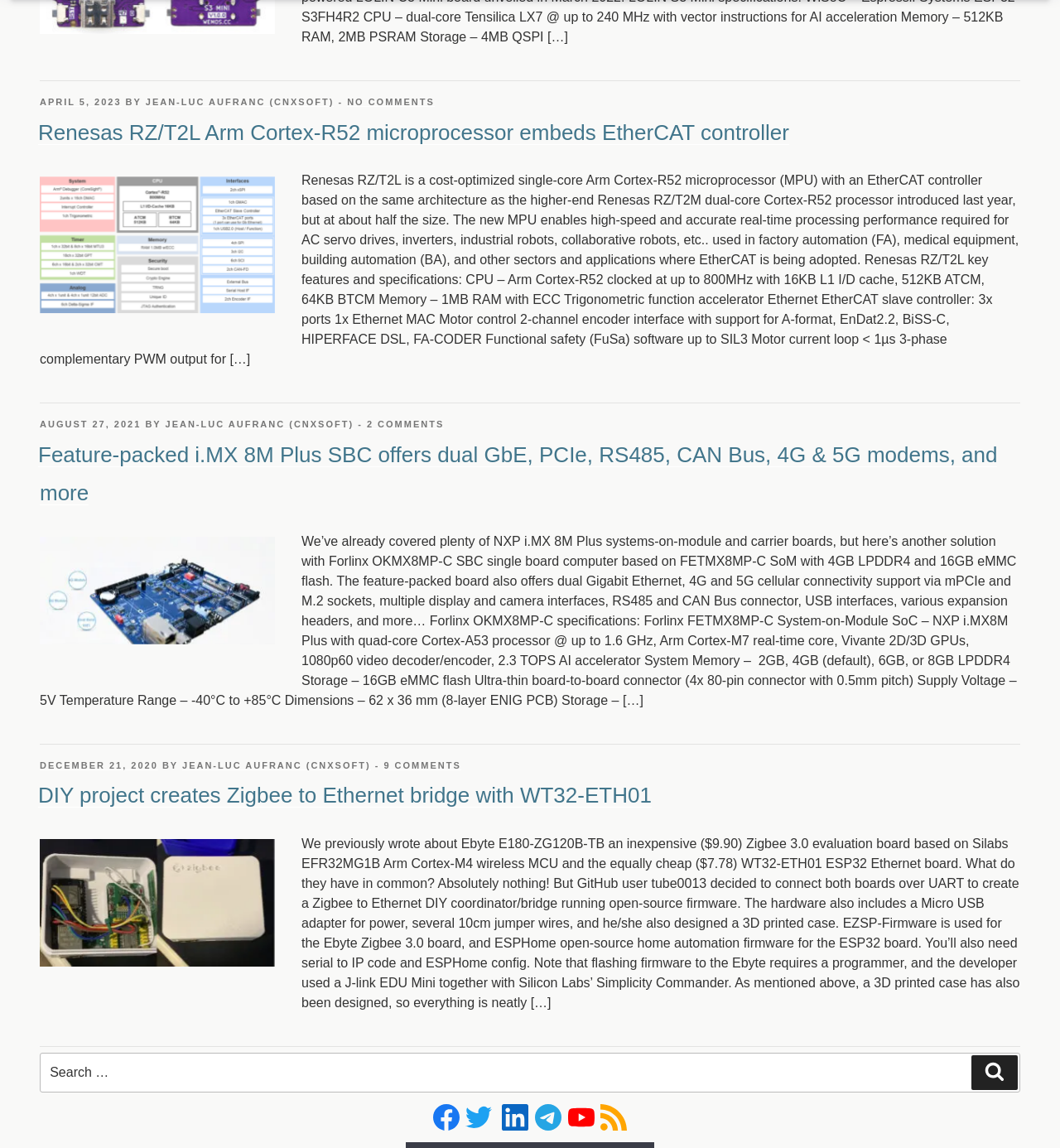Can you look at the image and give a comprehensive answer to the question:
How many comments are on the second article?

I found the number of comments on the second article by looking at the link element with the text '2 COMMENTS ON FEATURE-PACKED I.MX 8M PLUS SBC OFFERS DUAL GBE, PCIE, RS485, CAN BUS, 4G & 5G MODEMS, AND MORE' which is a child of the second article element.